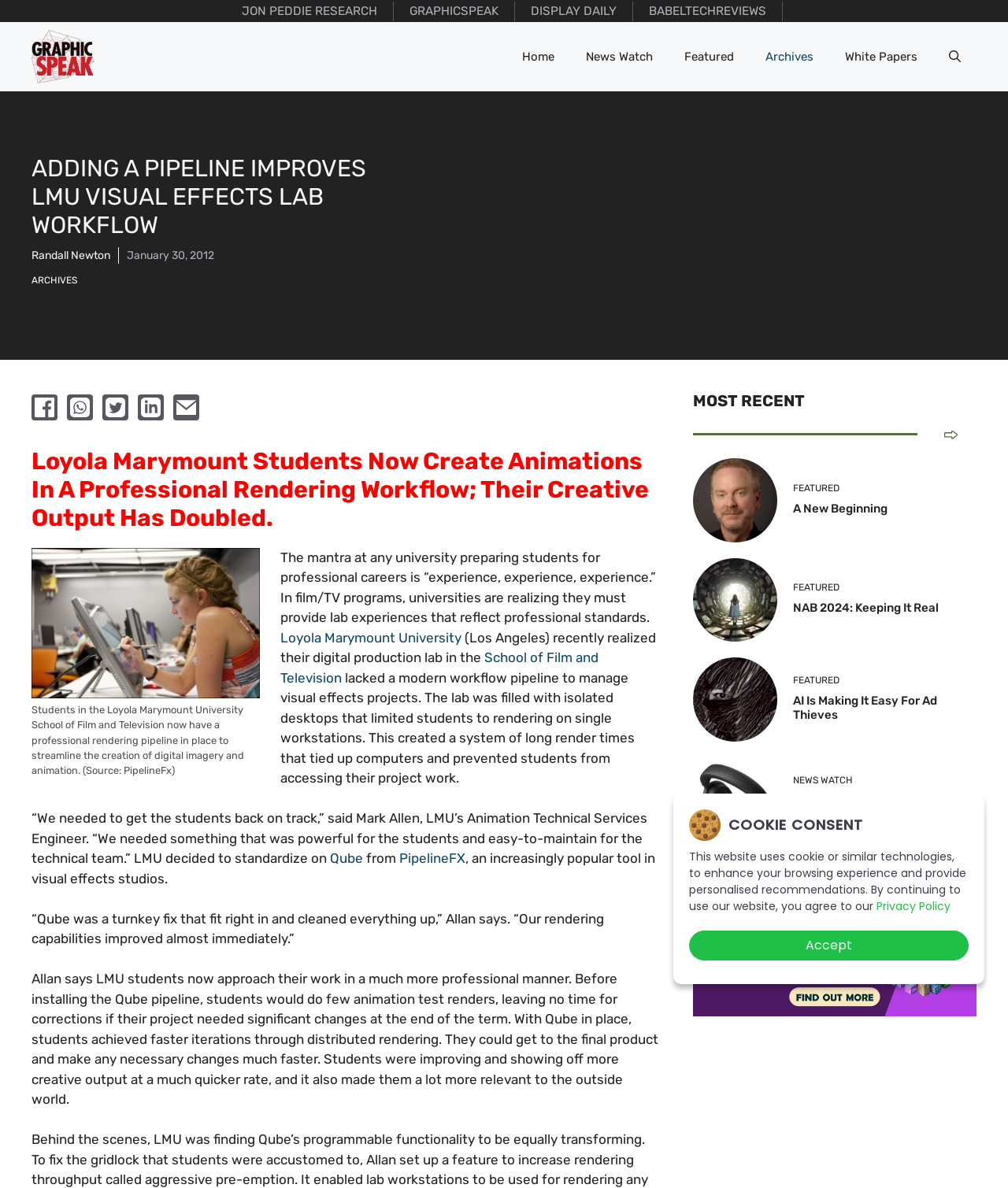Find the bounding box of the web element that fits this description: "alt="AI Theives" aria-label="go to post"".

[0.688, 0.581, 0.771, 0.594]